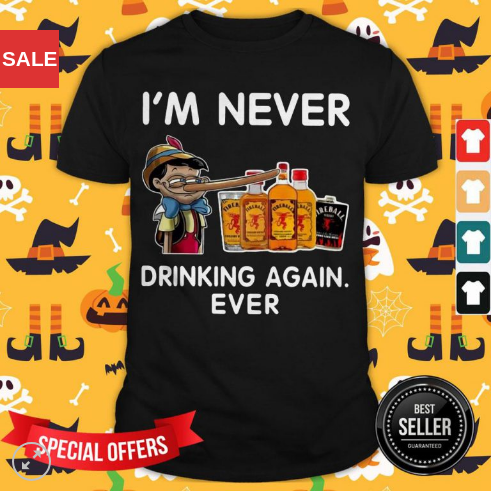What is indicated by the banner in the top left corner?
Answer with a single word or phrase, using the screenshot for reference.

SALE